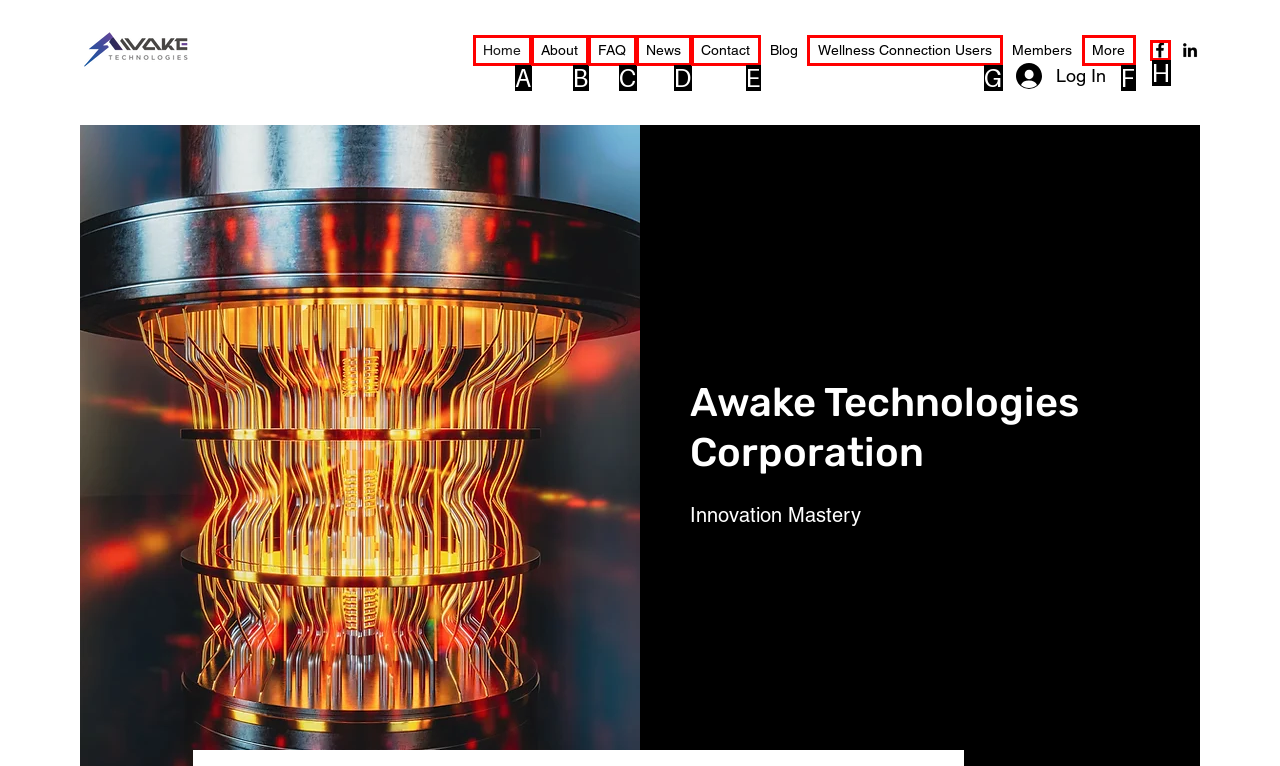Select the letter of the UI element you need to click to complete this task: View the Wellness Connection Users page.

G